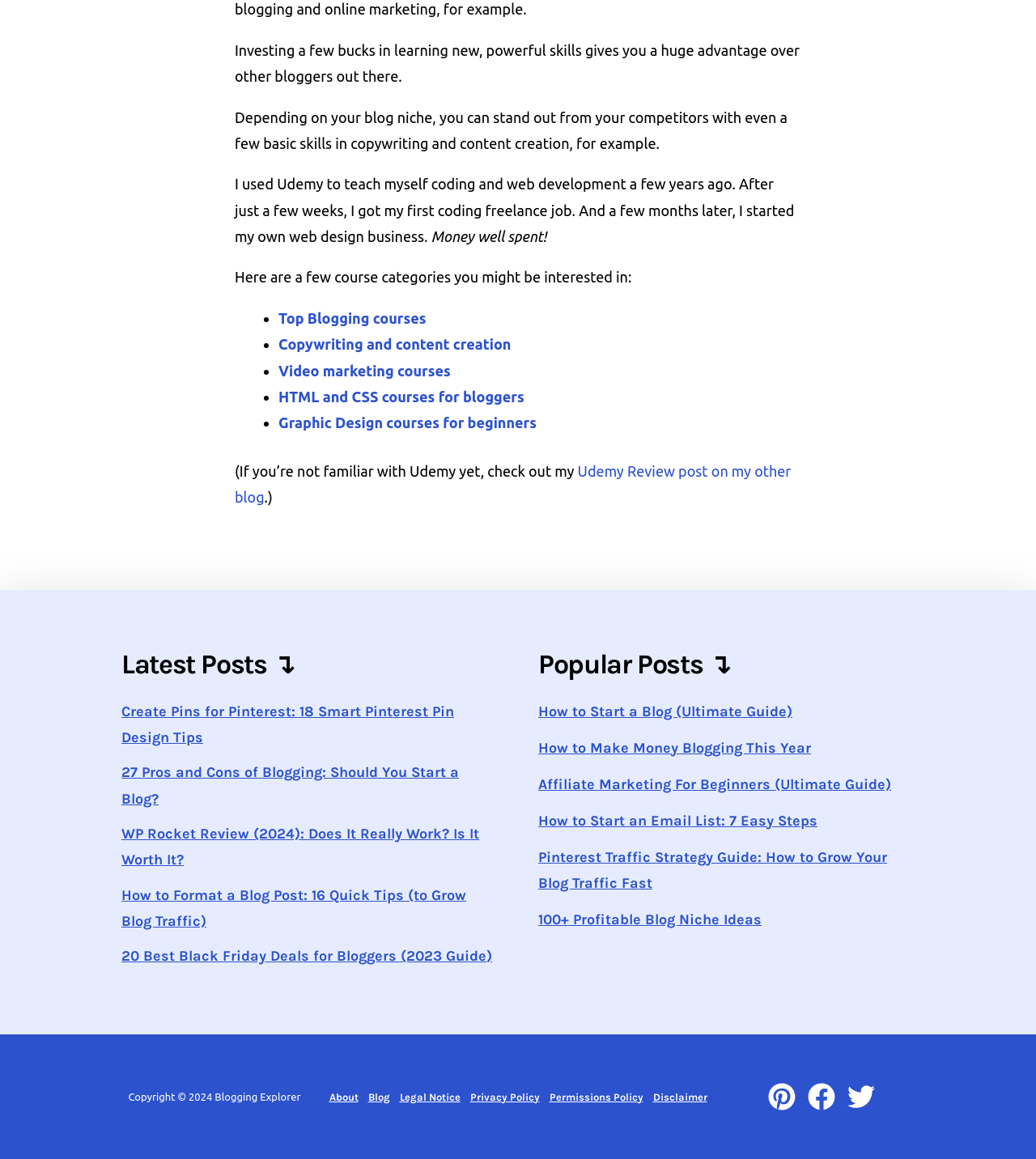Pinpoint the bounding box coordinates of the area that should be clicked to complete the following instruction: "Visit the 'About' page". The coordinates must be given as four float numbers between 0 and 1, i.e., [left, top, right, bottom].

[0.313, 0.935, 0.35, 0.957]